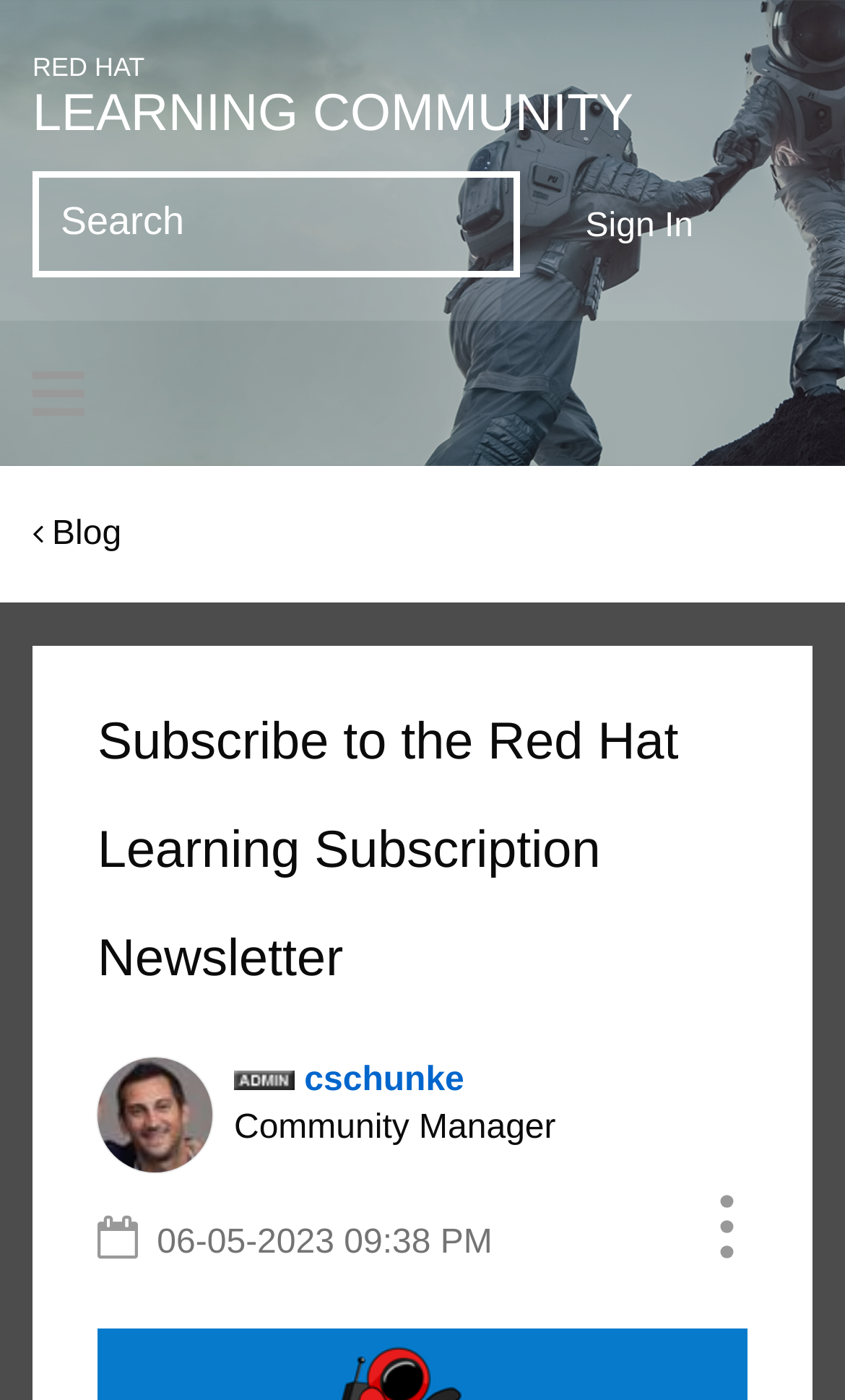Who posted the newsletter?
Using the image as a reference, answer the question with a short word or phrase.

cschunke